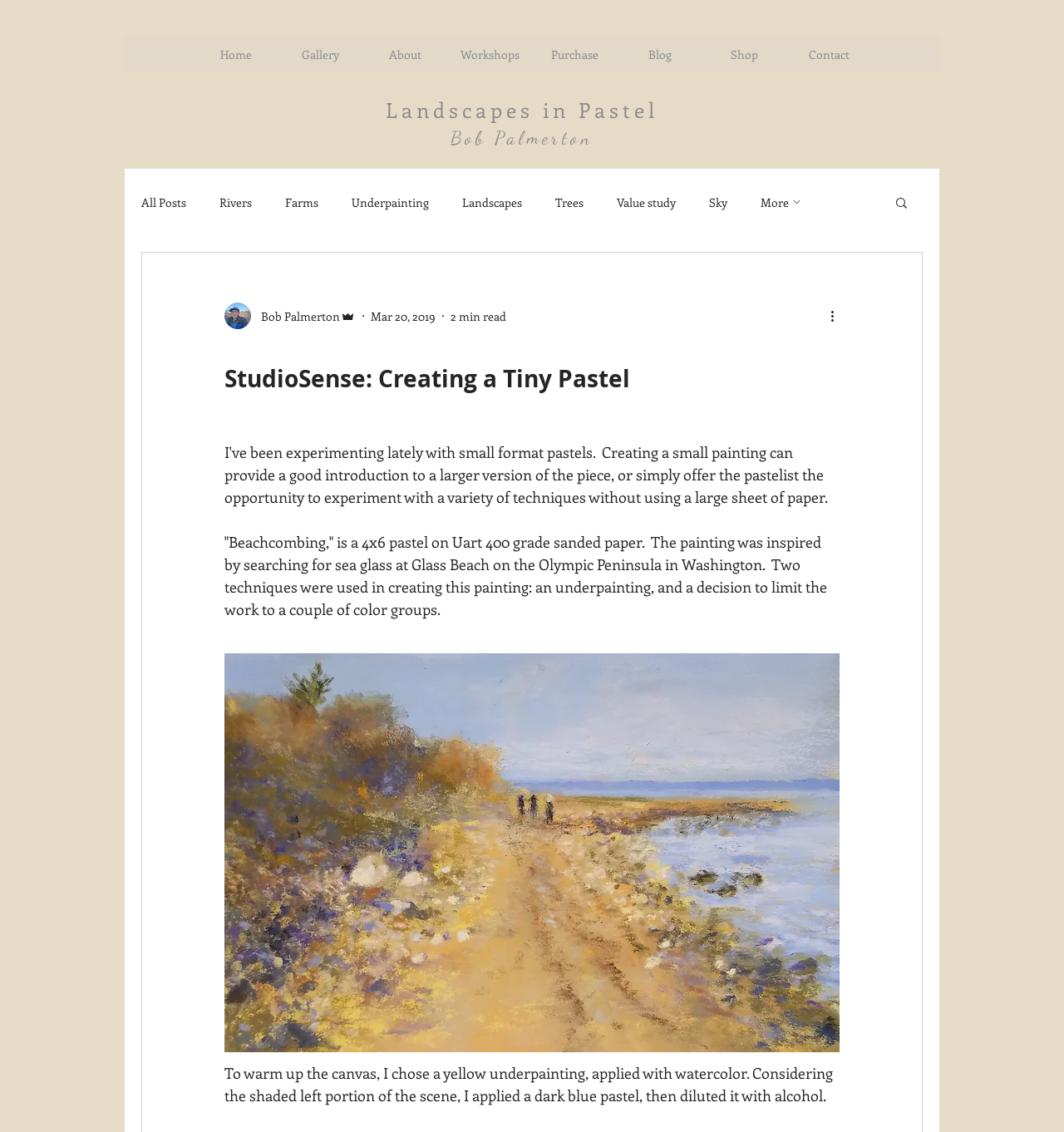What is the name of the beach mentioned in the webpage?
Make sure to answer the question with a detailed and comprehensive explanation.

The name of the beach is mentioned in the webpage as 'Glass Beach' which is located on the Olympic Peninsula in Washington and is the inspiration for the painting 'Beachcombing'.